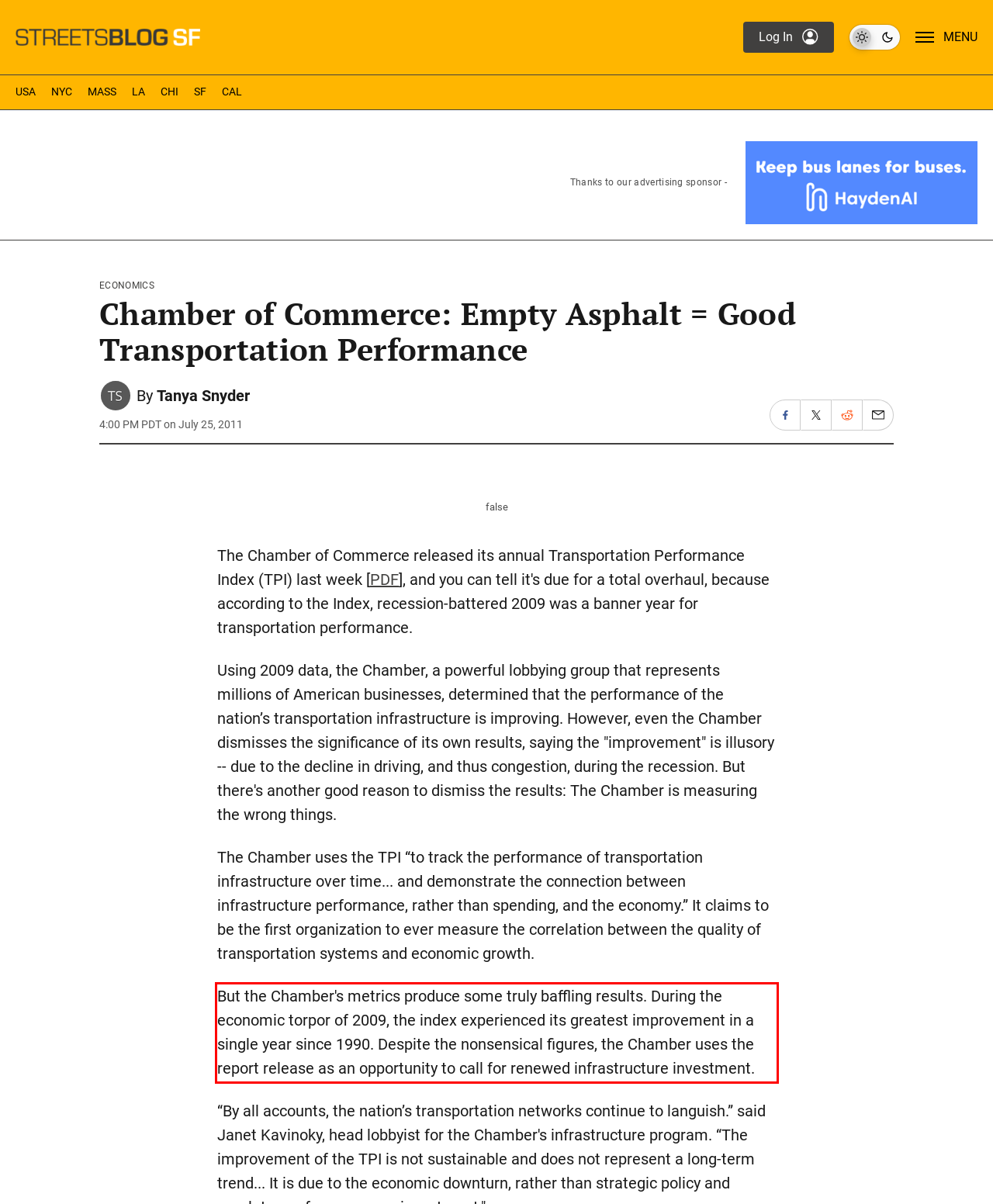You have a screenshot with a red rectangle around a UI element. Recognize and extract the text within this red bounding box using OCR.

But the Chamber's metrics produce some truly baffling results. During the economic torpor of 2009, the index experienced its greatest improvement in a single year since 1990. Despite the nonsensical figures, the Chamber uses the report release as an opportunity to call for renewed infrastructure investment.